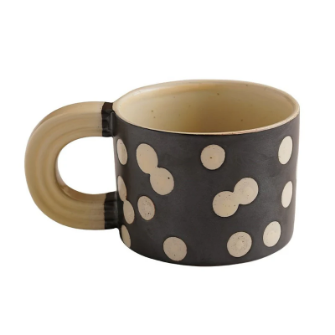What is the shape of the mug's handle?
Using the image, answer in one word or phrase.

Sturdy